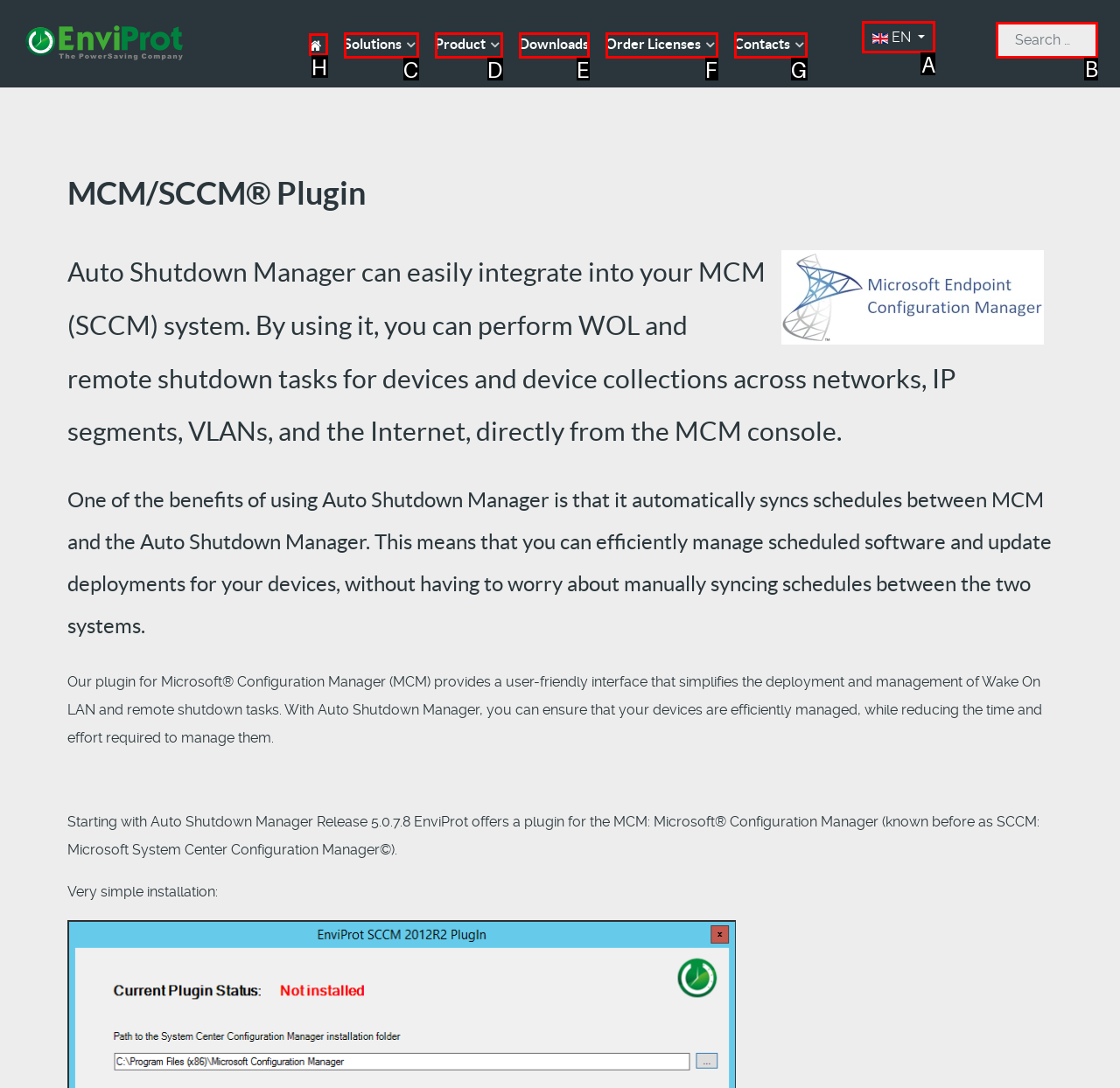Identify the correct option to click in order to complete this task: Select a language
Answer with the letter of the chosen option directly.

A